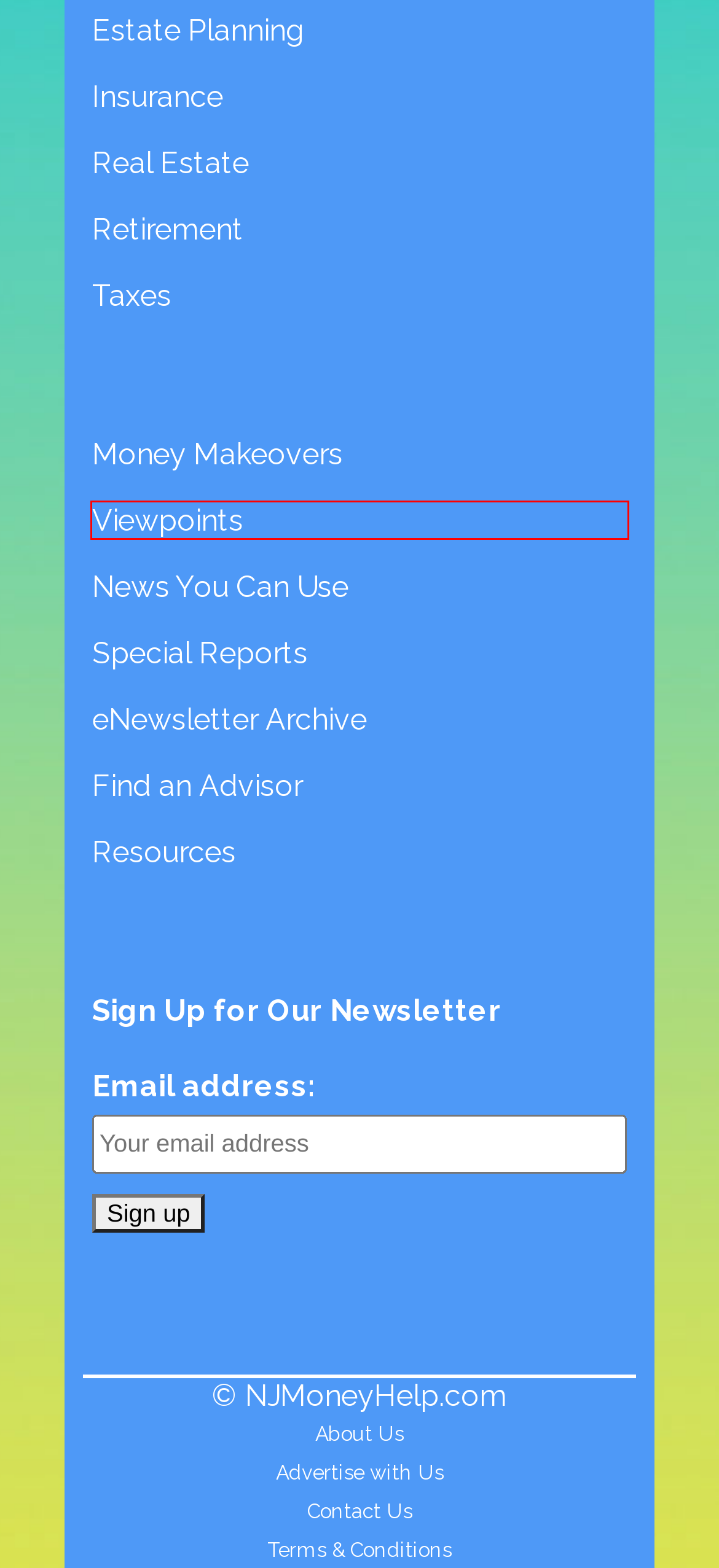You are provided with a screenshot of a webpage where a red rectangle bounding box surrounds an element. Choose the description that best matches the new webpage after clicking the element in the red bounding box. Here are the choices:
A. Terms & Conditions - NJMoneyHelp.com
B. eNewsletter Archive - NJMoneyHelp.com
C. Real Estate - NJMoneyHelp.com
D. Money Makeovers - NJMoneyHelp.com
E. Viewpoints - NJMoneyHelp.com
F. Special Reports - NJMoneyHelp.com
G. Helpful Links - NJMoneyHelp.com
H. About Us - NJMoneyHelp.com

E